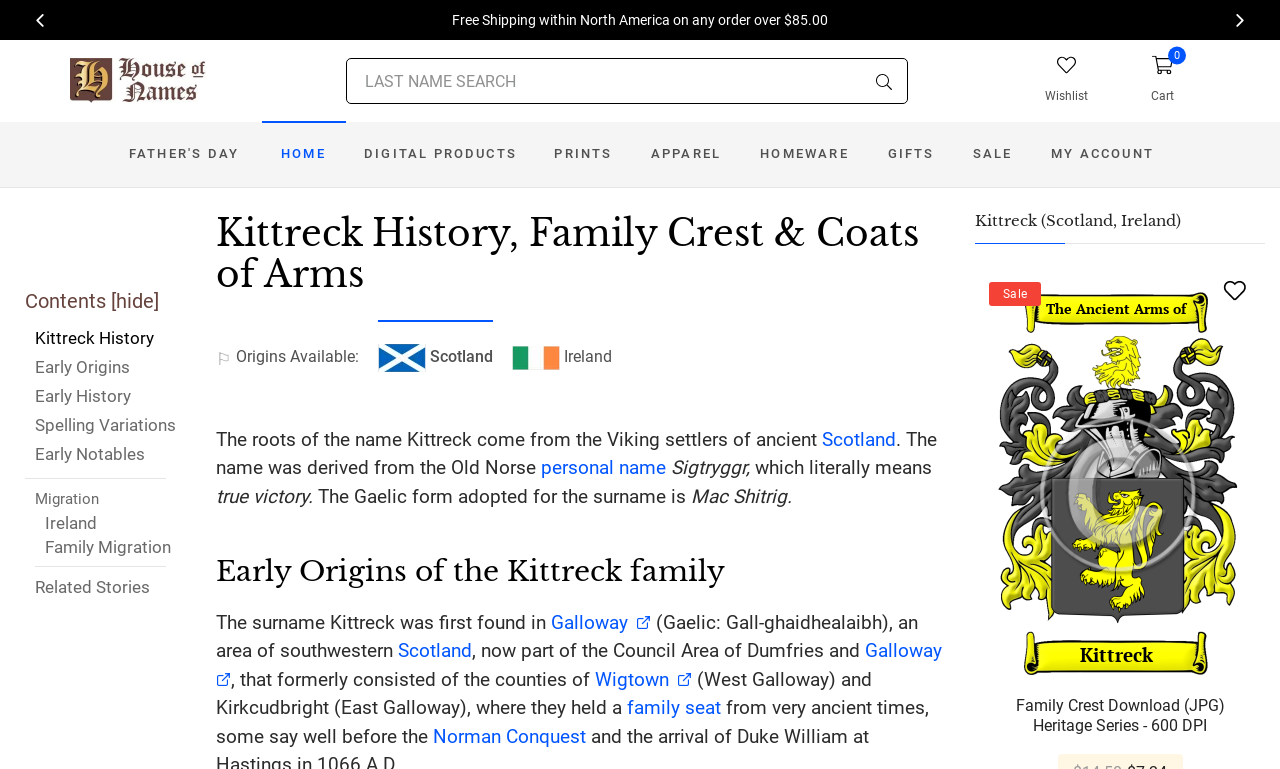Create a detailed description of the webpage's content and layout.

This webpage is about the Kittreck surname, family crest, and coat of arms, with a focus on its Scottish origin. At the top, there is a banner with a promotional message for Father's Day gifts. Below it, there is a navigation menu with links to various sections, including "Home", "Digital Products", "Prints", "Apparel", "Homeware", "Gifts", "Sale", and "My Account".

On the left side, there is a search box with a "Search" button and a "Wishlist" link. Above the search box, there is a link to "HouseofNames" with an accompanying image.

The main content area is divided into sections, each with a heading. The first section is about the Kittreck history, family crest, and coats of arms. It features an image of Scotland and a link to Ireland. The text describes the origins of the name Kittreck, which comes from the Viking settlers of ancient Scotland. It also explains the Gaelic form of the surname, Mac Shitrig.

The next section is about the early origins of the Kittreck family, which were first found in Galloway, an area of southwestern Scotland. The text provides information about the family seat and their history in the region.

Further down, there is a section with a heading "Kittreck (Scotland, Ireland)" and a link to a product. Below it, there is a link to "Wishlist" and a "Sale" notification. The final section is about a family crest download, with a link to a high-resolution image.

Throughout the page, there are various links to related stories, early notables, and migration patterns. The overall layout is organized, with clear headings and concise text, making it easy to navigate and find information about the Kittreck surname and its history.